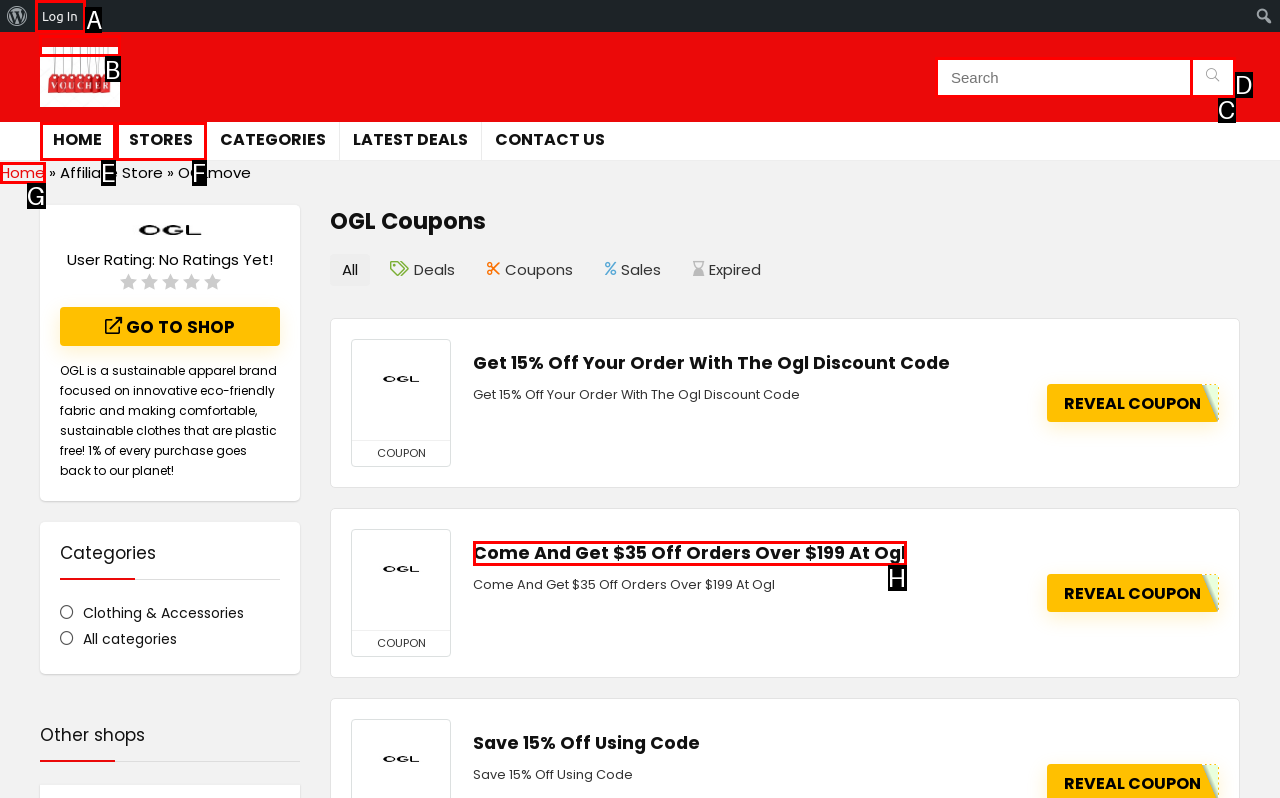Determine which element should be clicked for this task: Learn about water quality
Answer with the letter of the selected option.

None